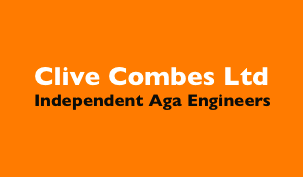Based on the image, give a detailed response to the question: What is the font style of the company name in the logo?

The font style of the company name, 'Clive Combes Ltd', in the logo is bold, as described in the caption. This suggests that the company name is displayed prominently in a bold font to grab attention.